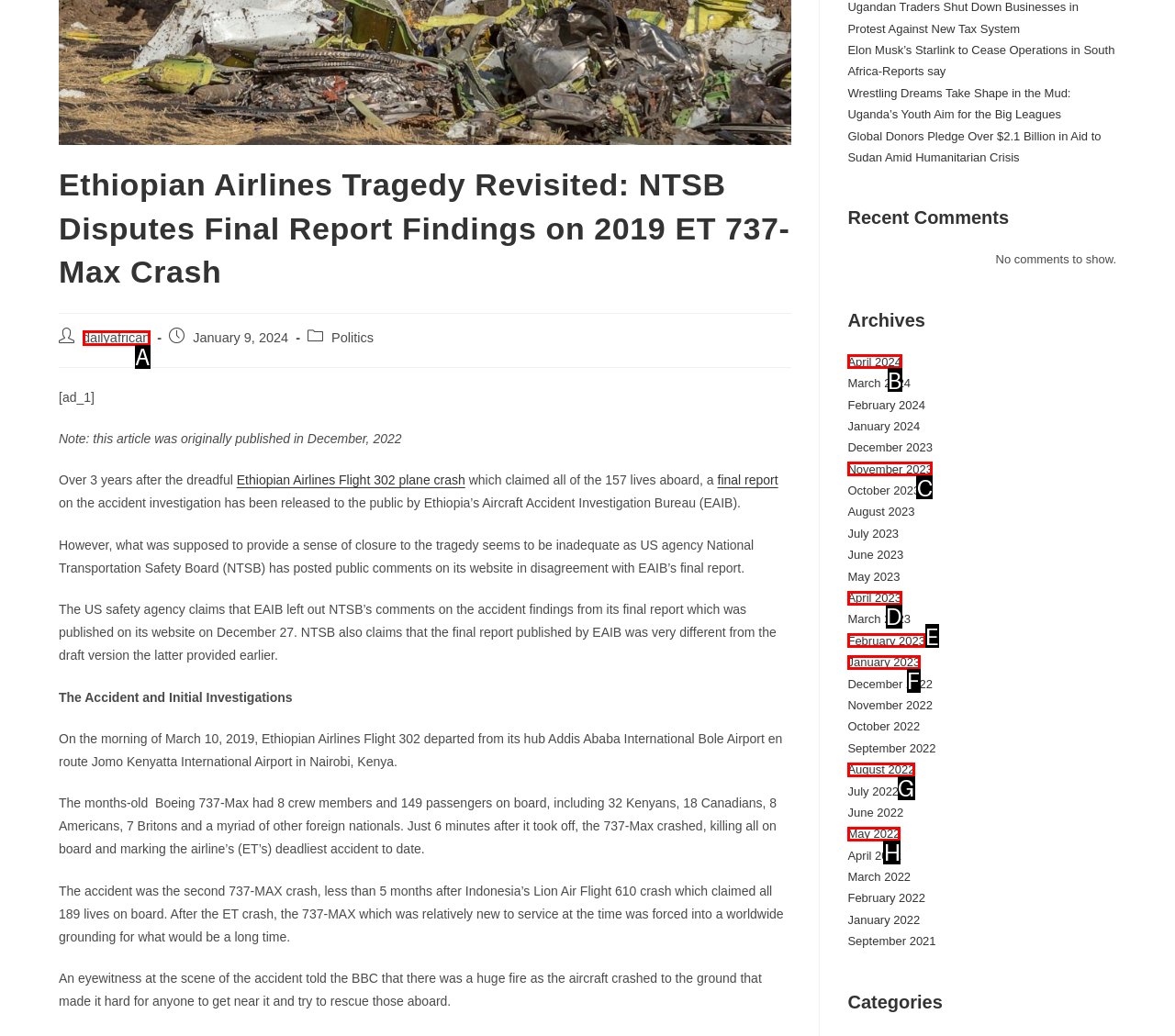Given the description: dailyafrican
Identify the letter of the matching UI element from the options.

A